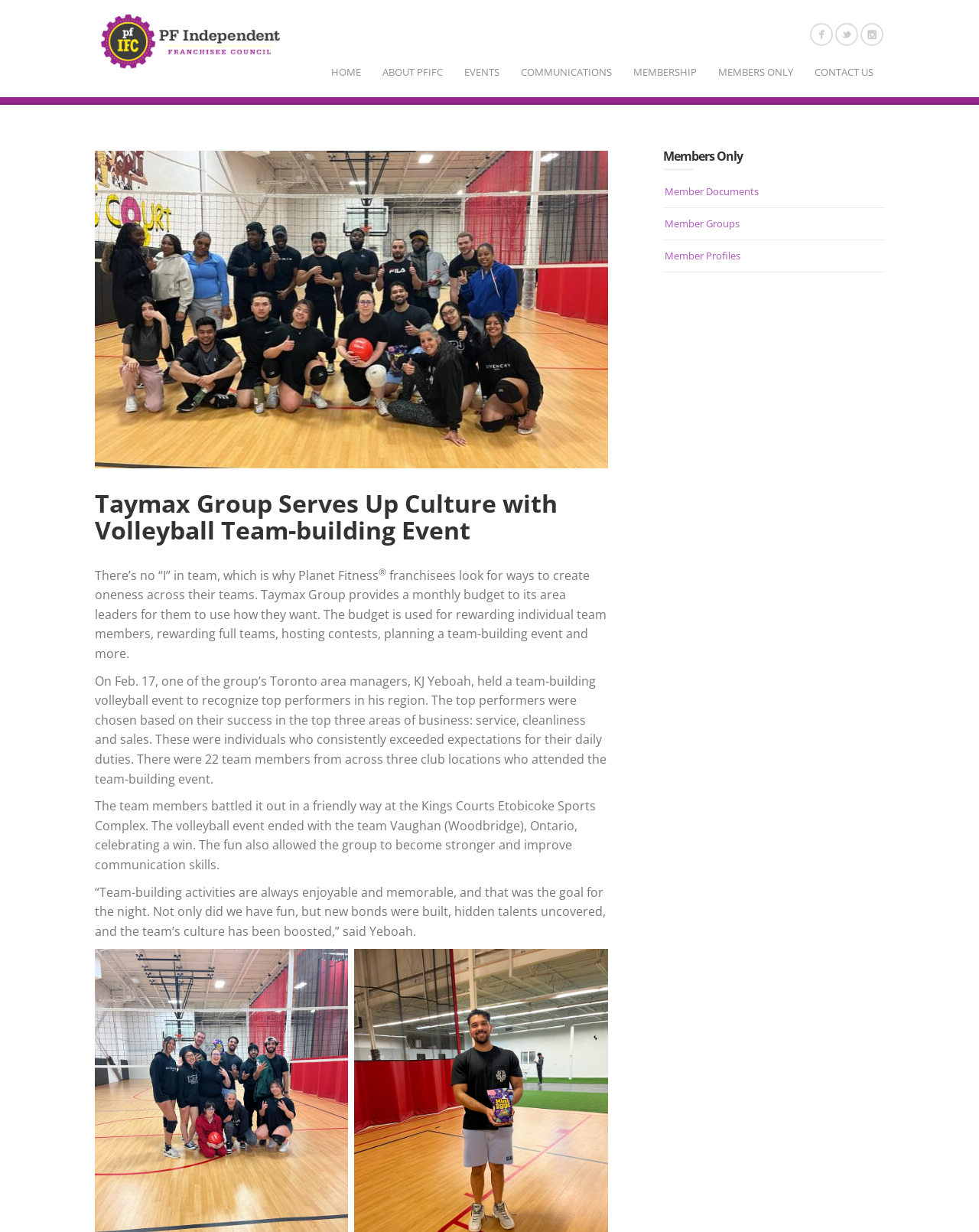Please provide the bounding box coordinates in the format (top-left x, top-left y, bottom-right x, bottom-right y). Remember, all values are floating point numbers between 0 and 1. What is the bounding box coordinate of the region described as: Member Groups

[0.679, 0.173, 0.756, 0.19]